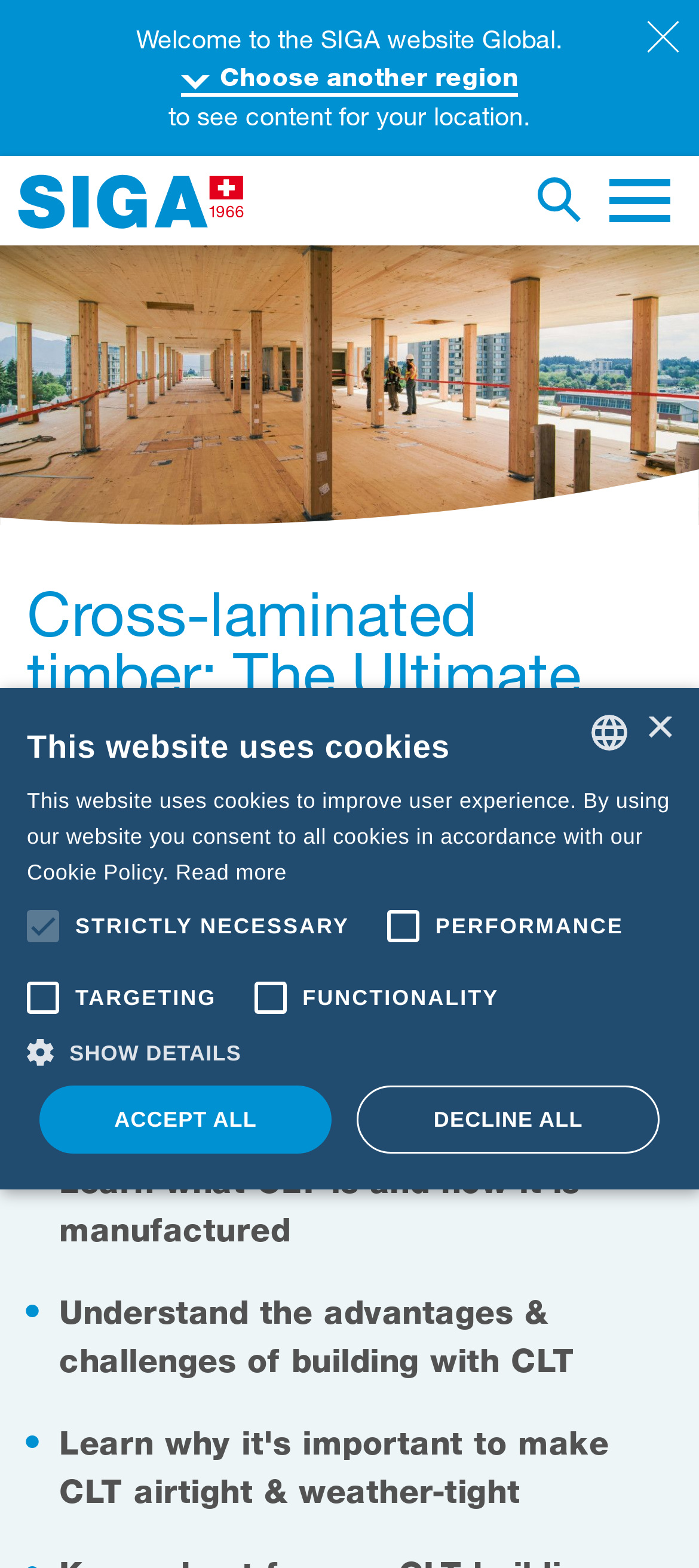Respond to the following query with just one word or a short phrase: 
What is the image above the main heading?

Cross-laminated timber construction